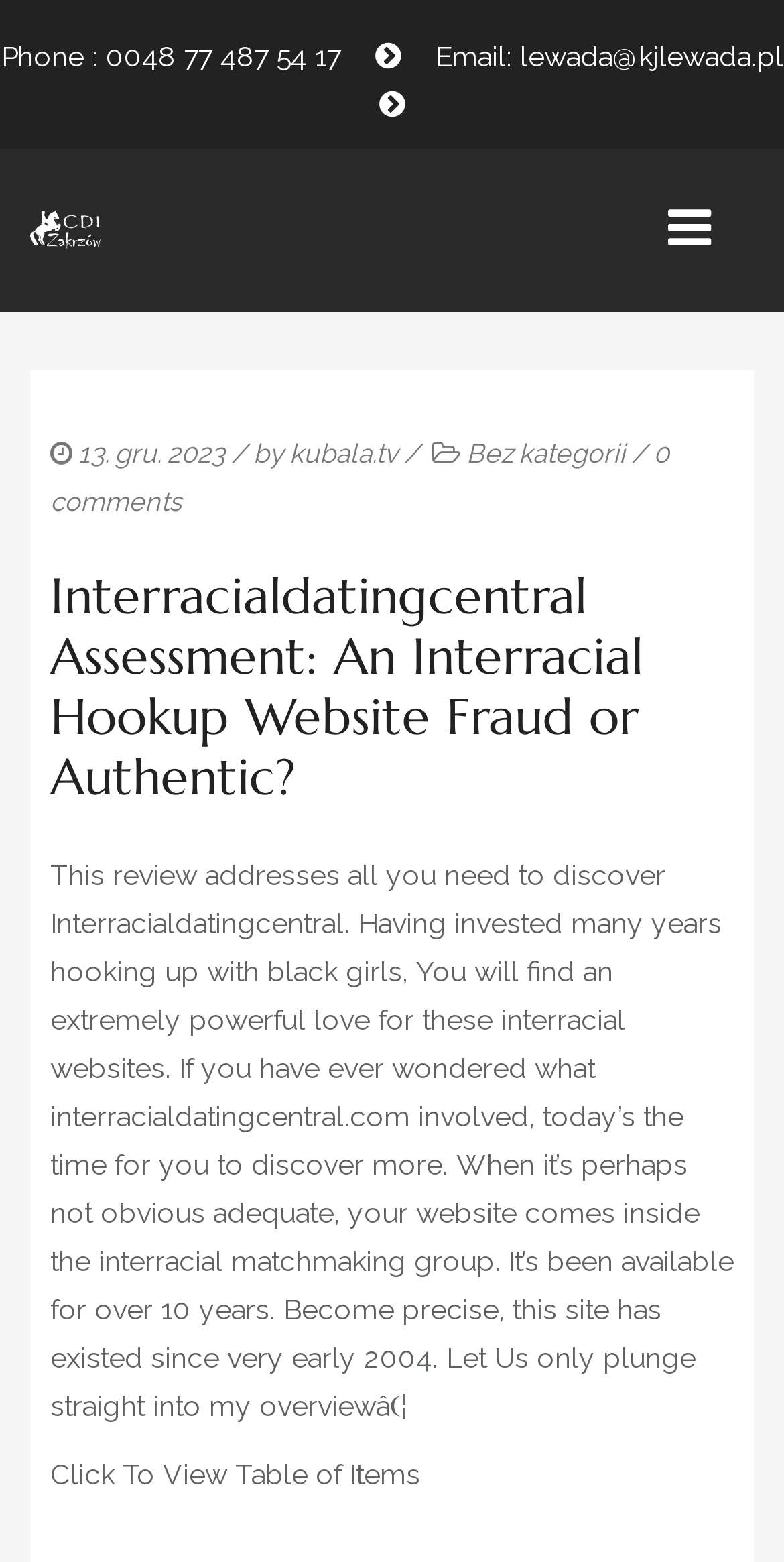Specify the bounding box coordinates for the region that must be clicked to perform the given instruction: "Visit CDI Zakrzów".

[0.038, 0.126, 0.688, 0.167]